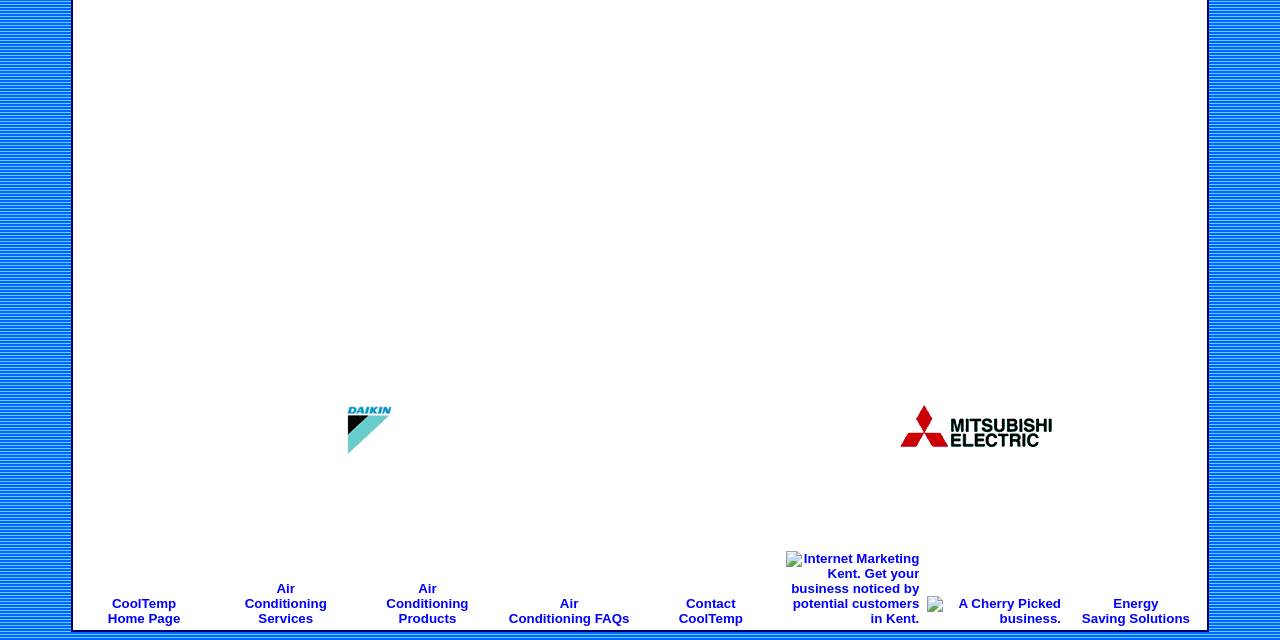Calculate the bounding box coordinates of the UI element given the description: "Energy Saving Solutions".

[0.845, 0.931, 0.93, 0.978]